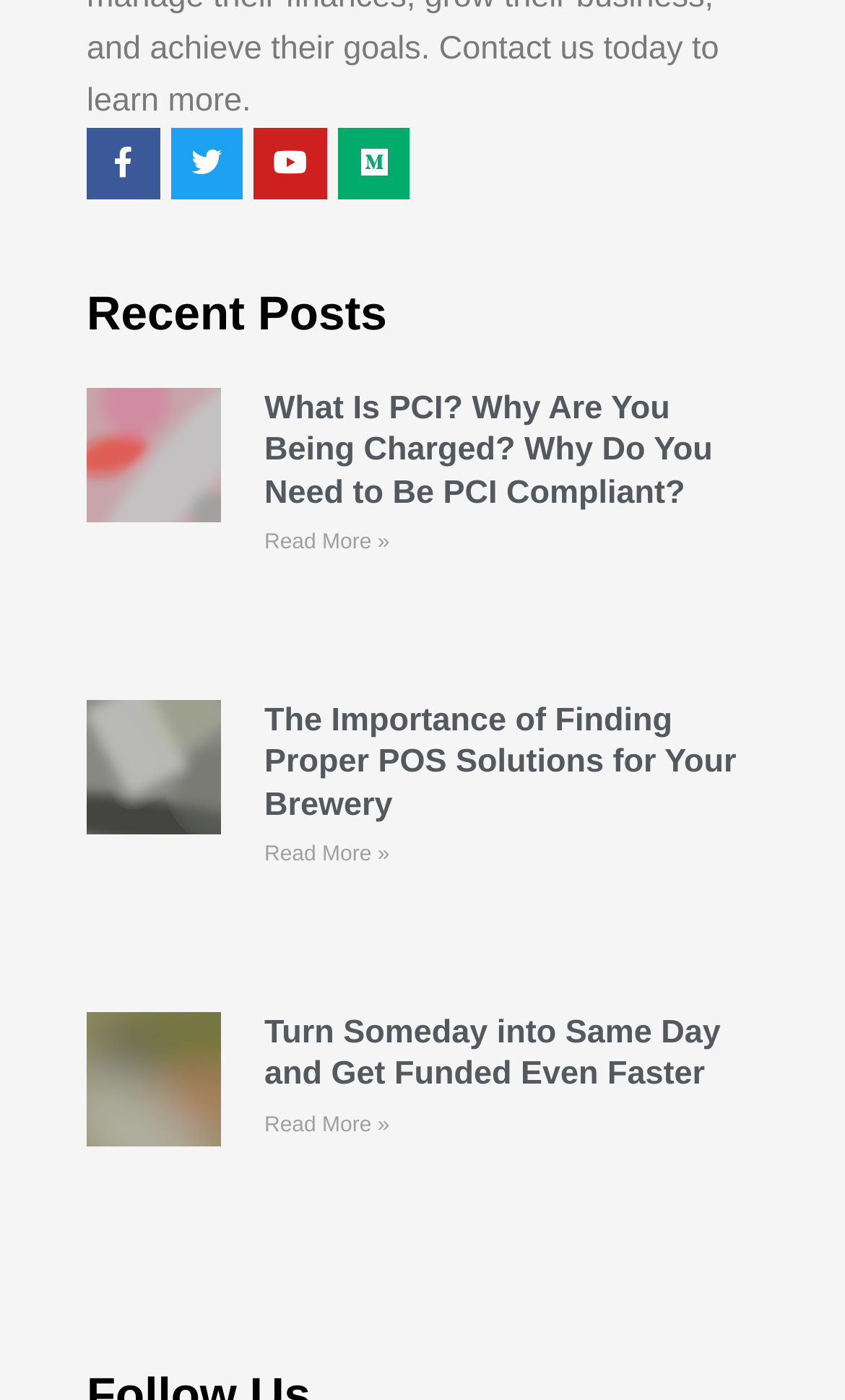How many articles are listed on the webpage?
Using the information from the image, give a concise answer in one word or a short phrase.

3